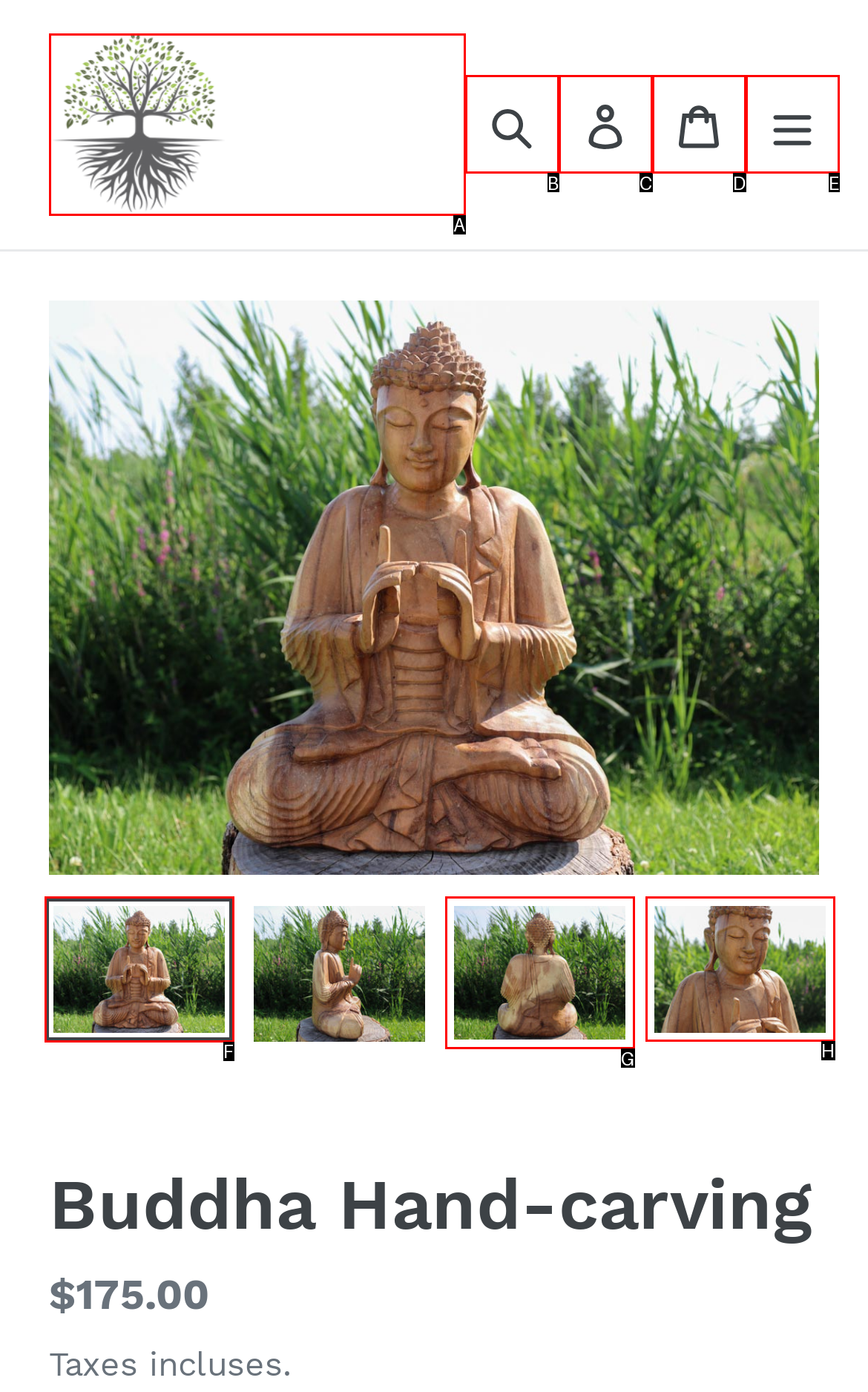From the choices provided, which HTML element best fits the description: Se connecter? Answer with the appropriate letter.

C